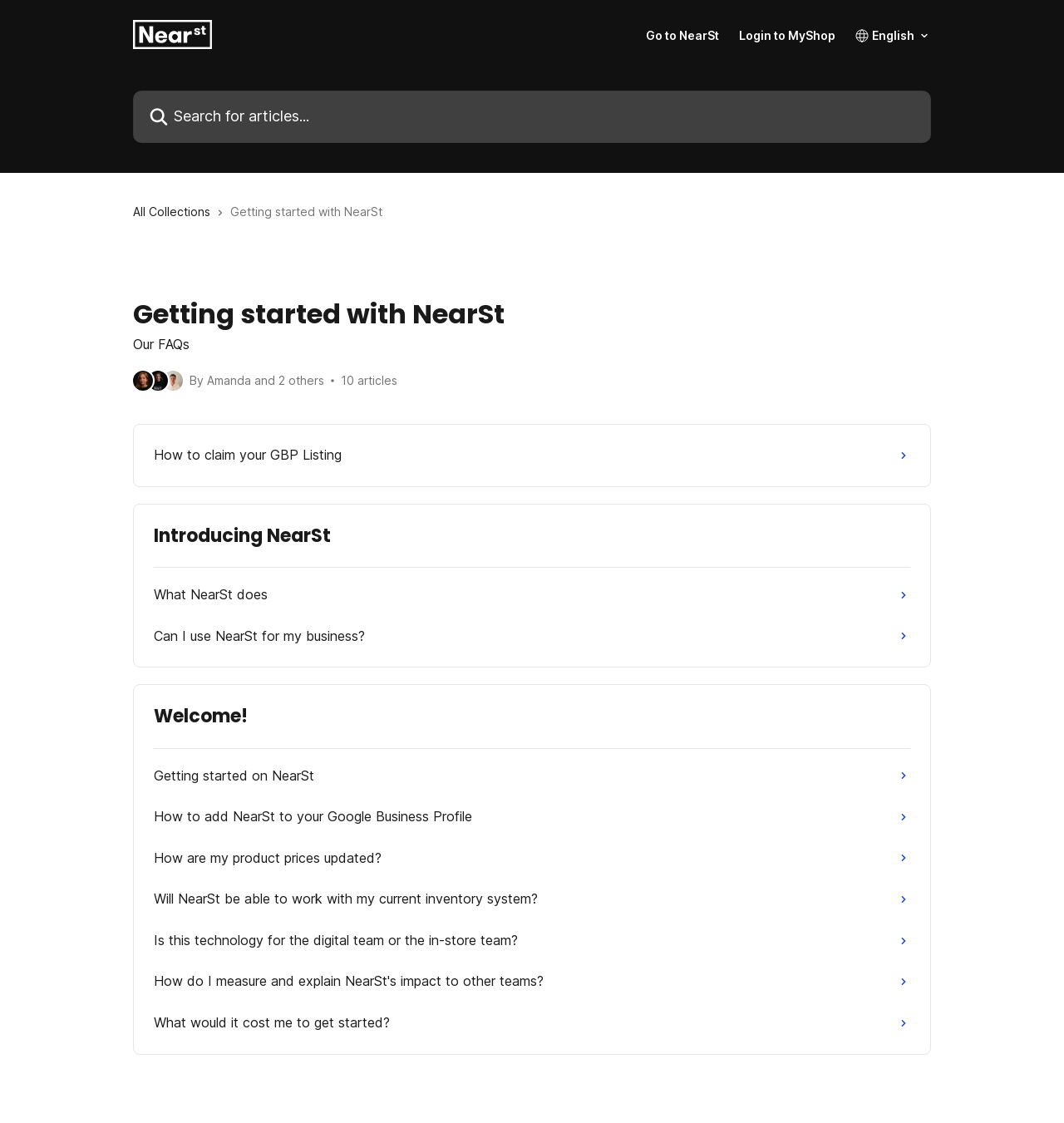Determine the bounding box coordinates for the region that must be clicked to execute the following instruction: "Login to MyShop".

[0.695, 0.026, 0.785, 0.037]